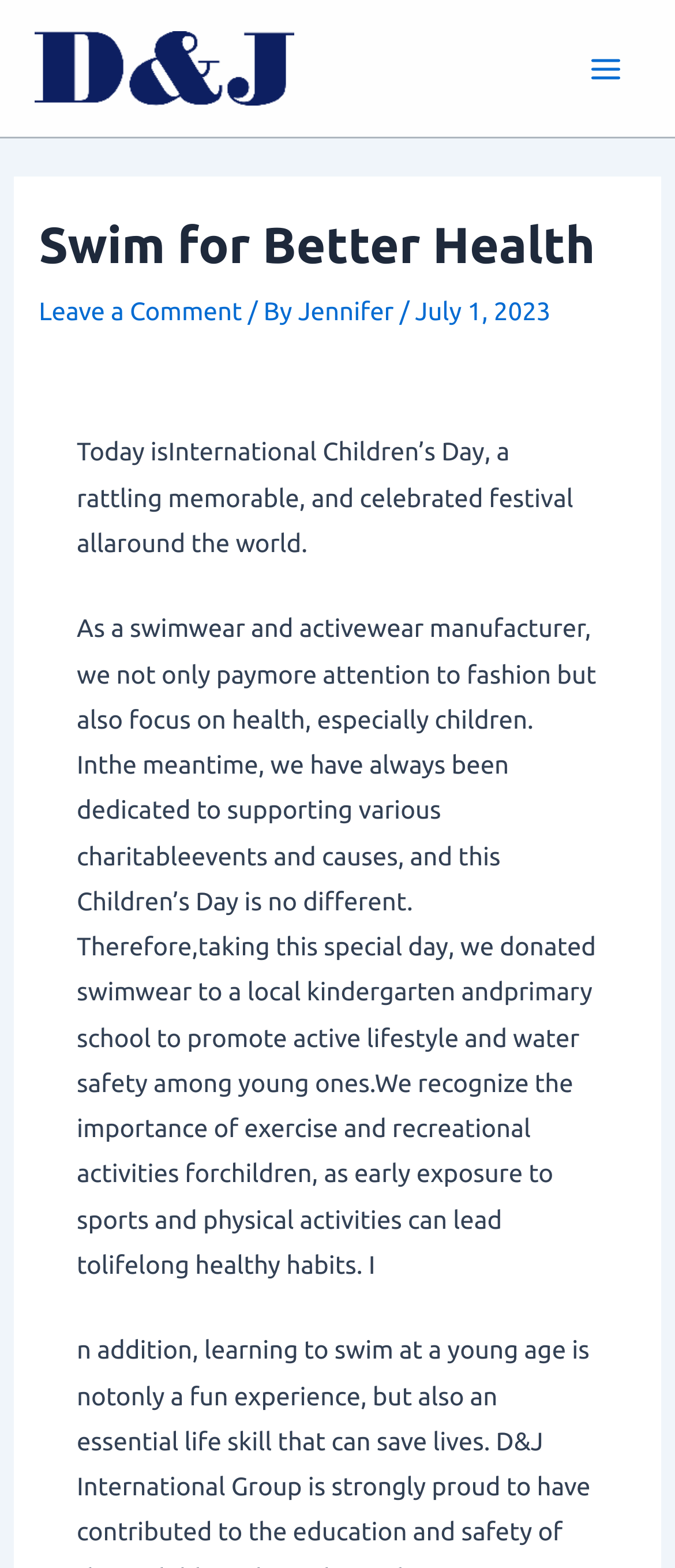Using the webpage screenshot and the element description Main Menu, determine the bounding box coordinates. Specify the coordinates in the format (top-left x, top-left y, bottom-right x, bottom-right y) with values ranging from 0 to 1.

[0.845, 0.021, 0.949, 0.066]